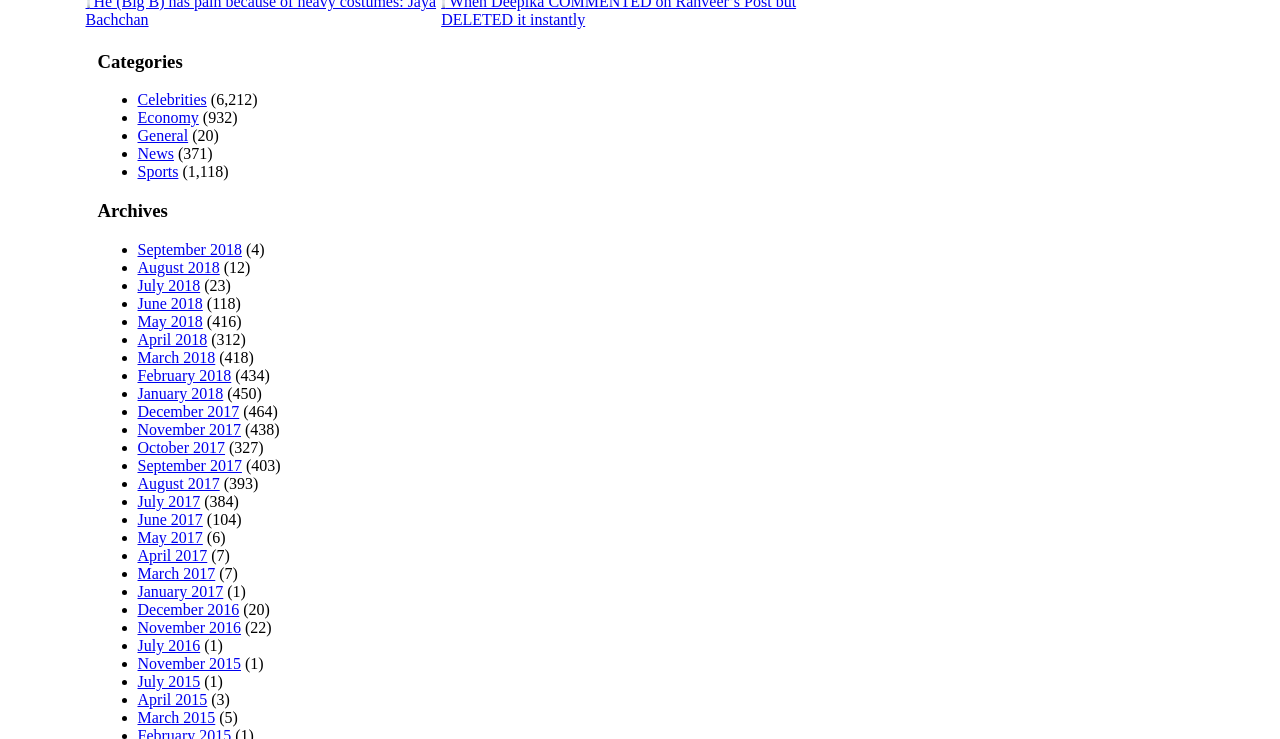Identify the bounding box coordinates of the specific part of the webpage to click to complete this instruction: "Explore Sports".

[0.107, 0.221, 0.139, 0.244]